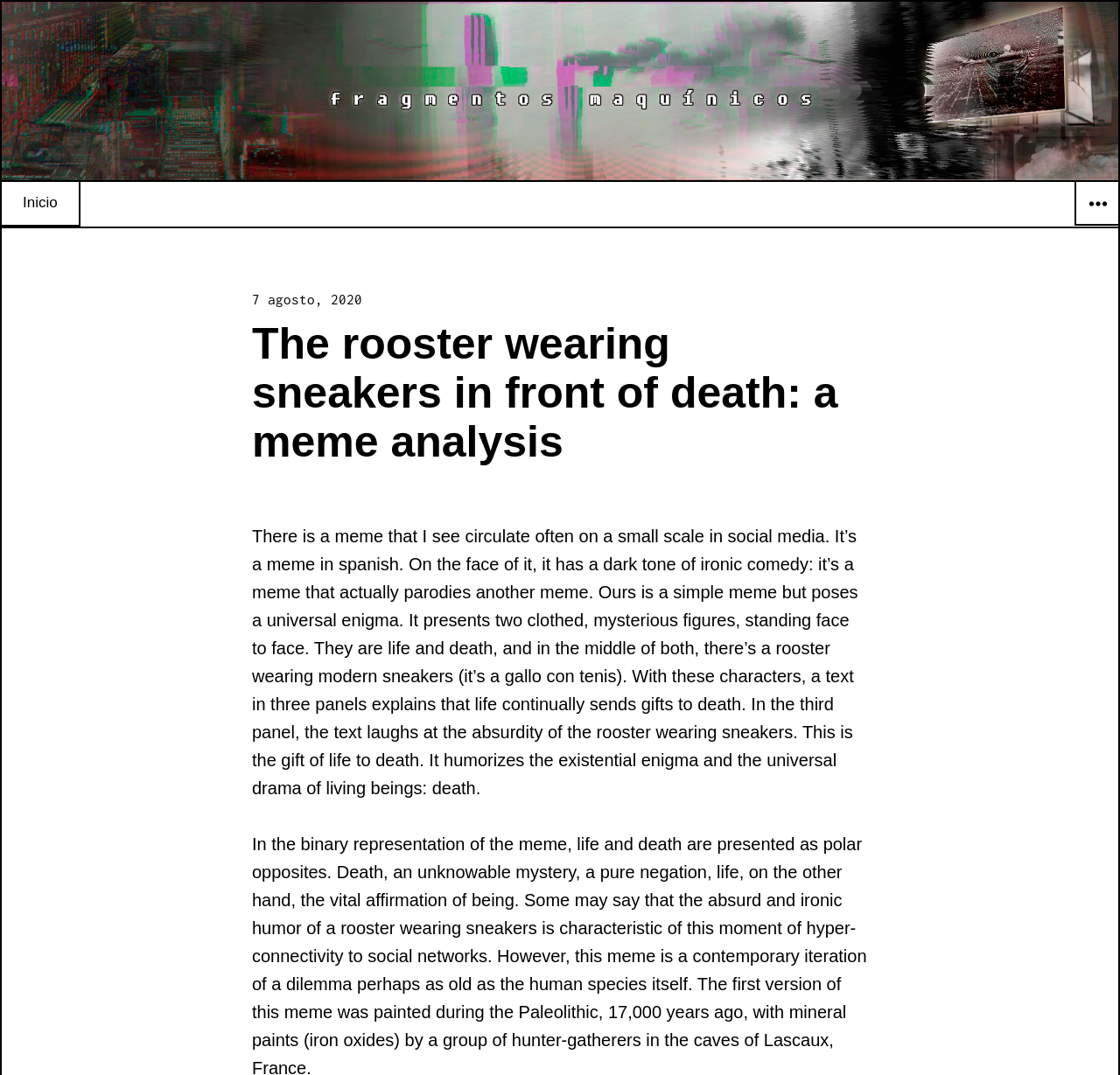Please determine and provide the text content of the webpage's heading.

The rooster wearing sneakers in front of death: a meme analysis